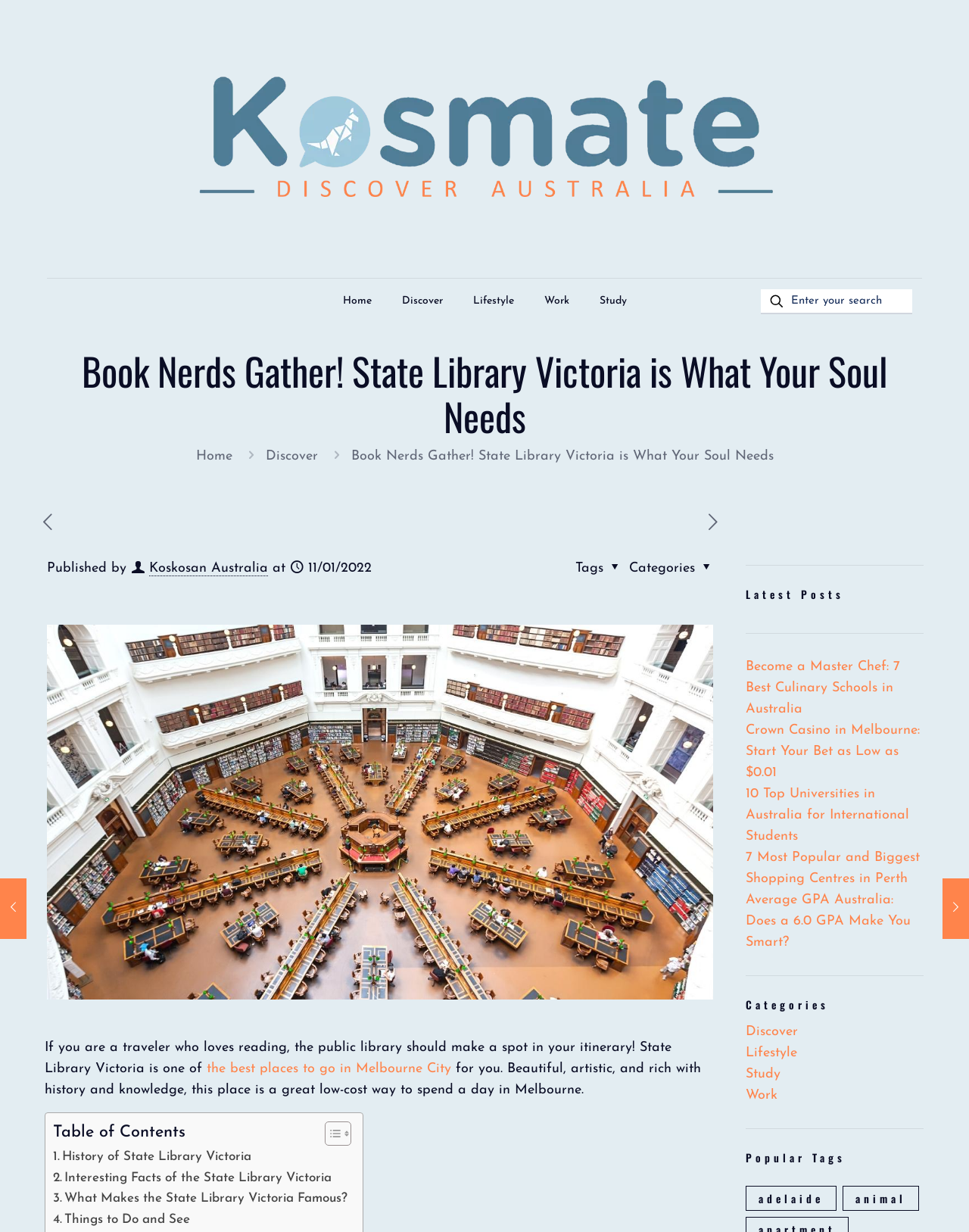Give a one-word or phrase response to the following question: What is the topic of the latest post?

Master Chef